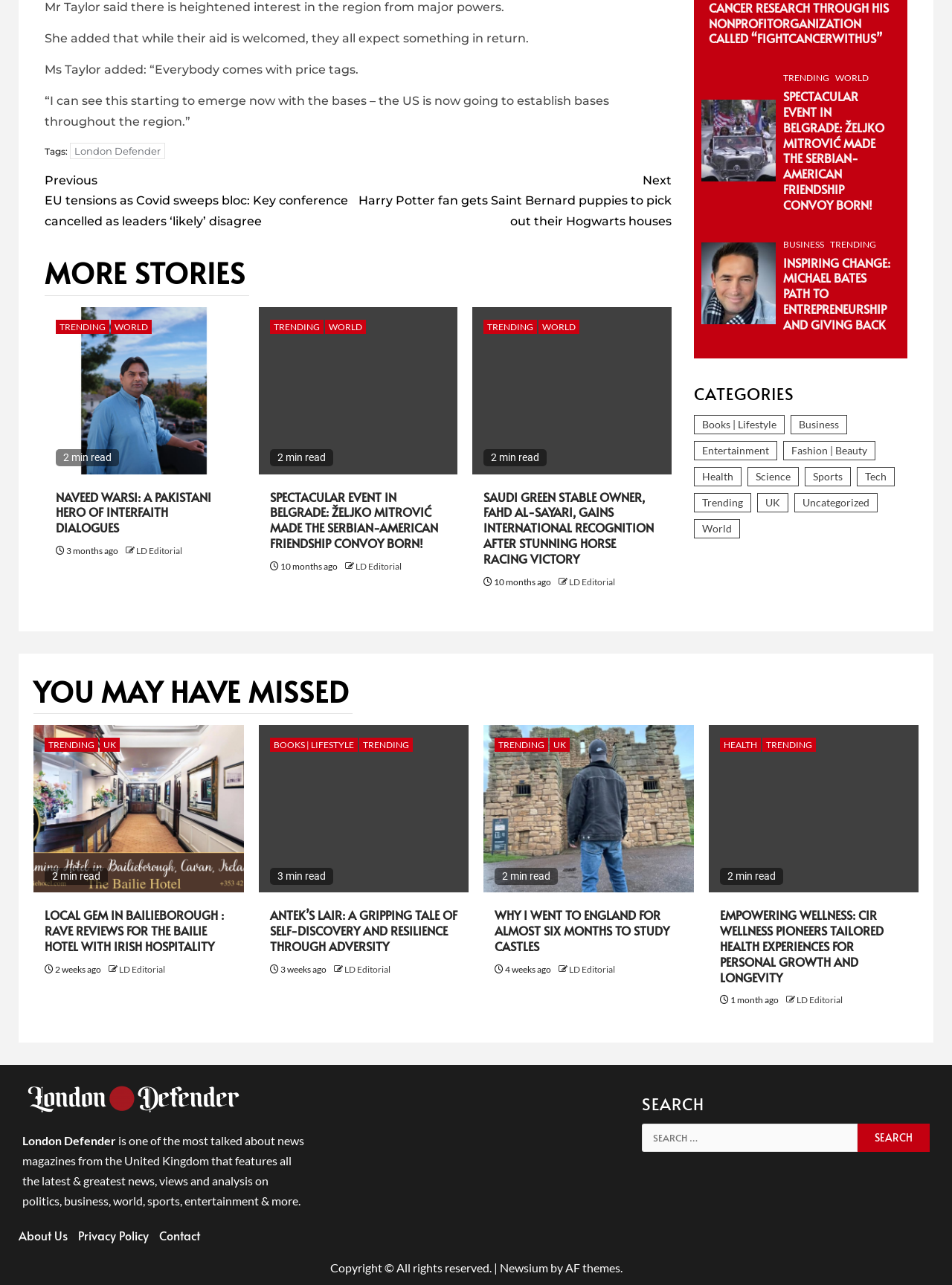Identify the bounding box coordinates necessary to click and complete the given instruction: "View 'TRENDING'".

[0.508, 0.249, 0.564, 0.26]